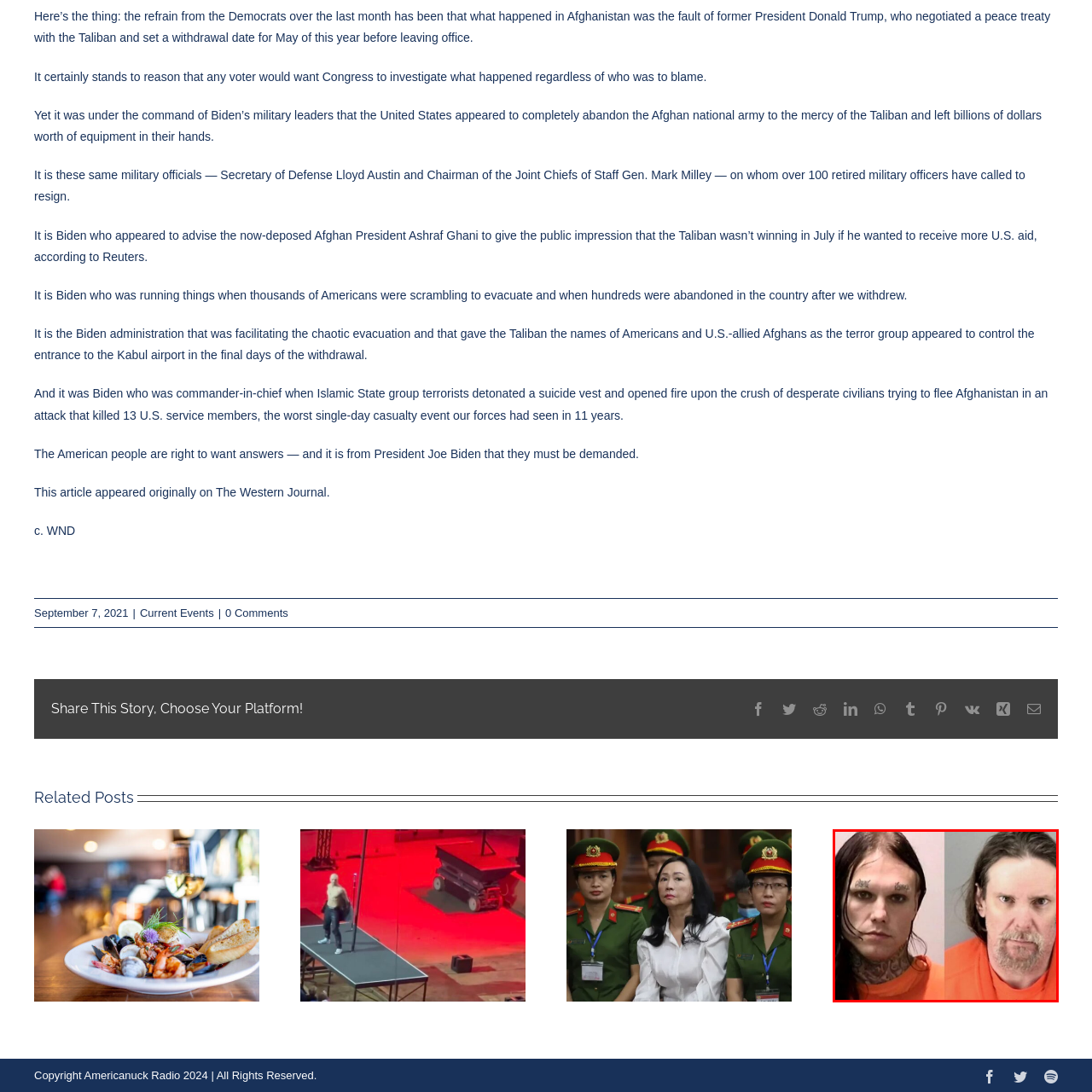Direct your attention to the image contained by the red frame and provide a detailed response to the following question, utilizing the visual data from the image:
What color are the prison uniforms?

The caption explicitly states that both subjects are wearing orange prison uniforms, suggesting they are in custody.